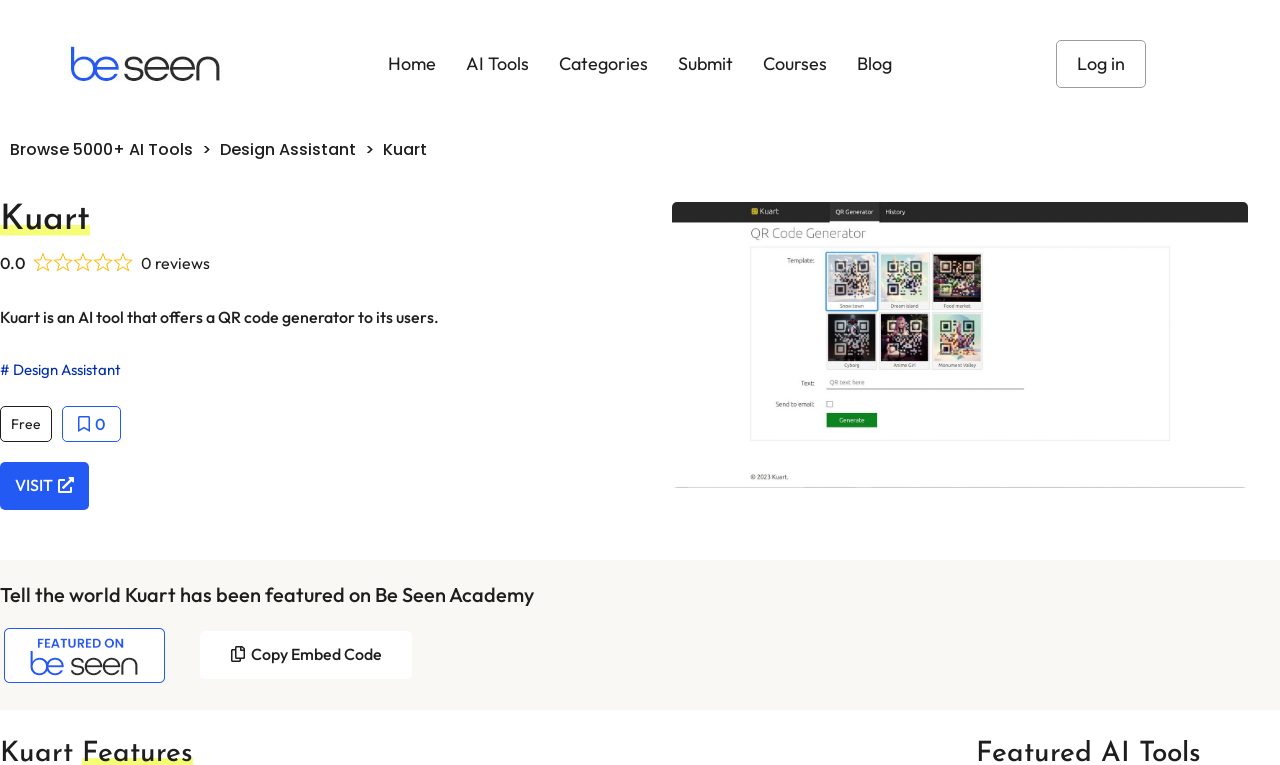Identify the bounding box of the HTML element described here: "Log in". Provide the coordinates as four float numbers between 0 and 1: [left, top, right, bottom].

[0.826, 0.054, 0.894, 0.114]